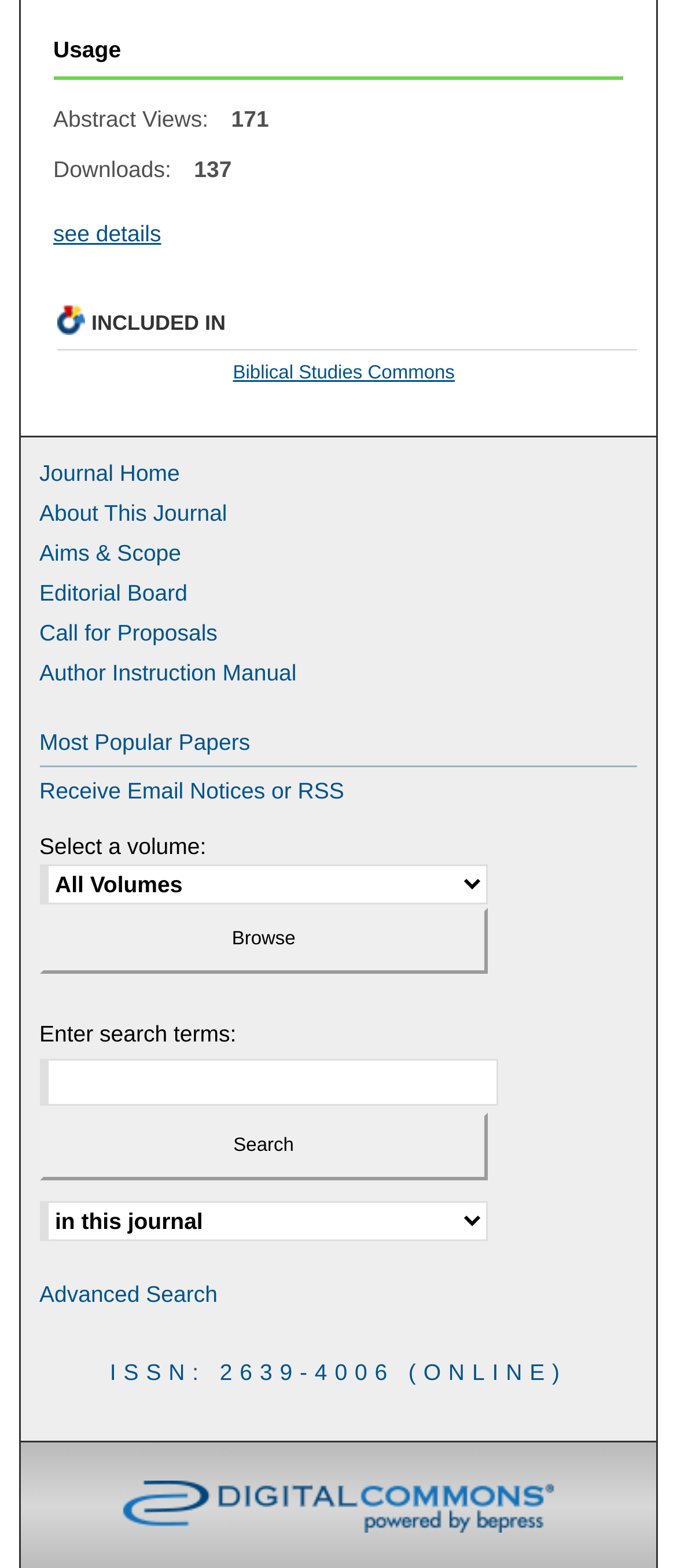Provide a brief response to the question below using one word or phrase:
What is the ISSN of the journal?

2639-4006 (ONLINE)